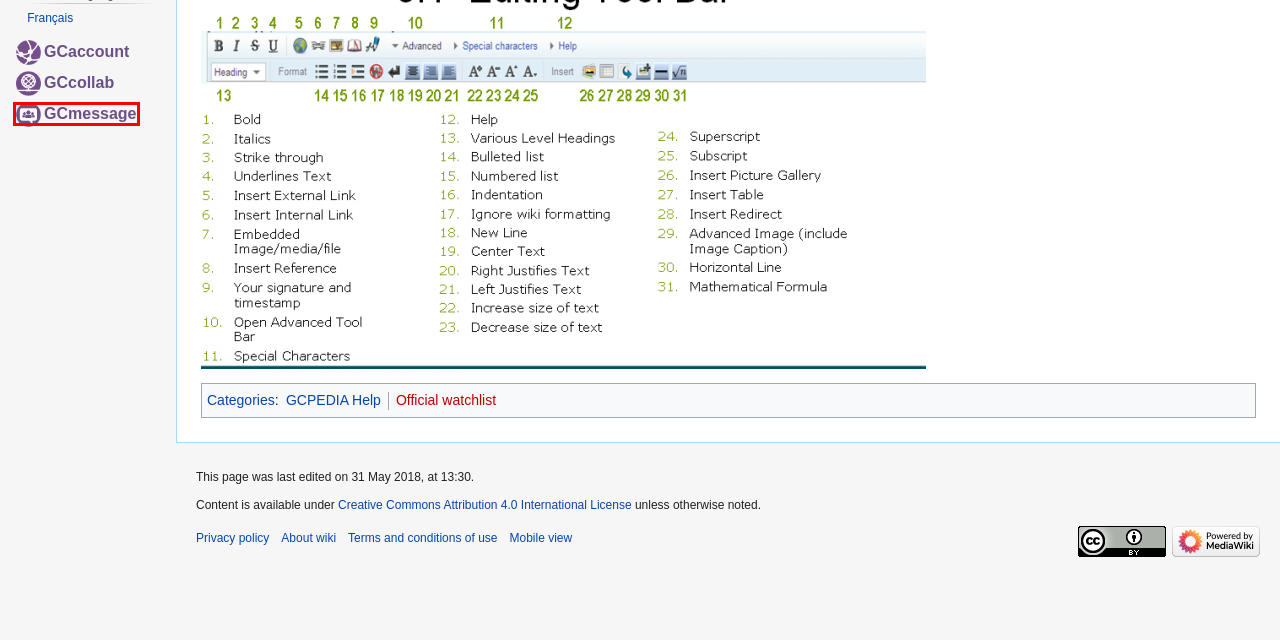Examine the screenshot of a webpage with a red bounding box around a UI element. Select the most accurate webpage description that corresponds to the new page after clicking the highlighted element. Here are the choices:
A. Login required - wiki
B. GCcollab
C. Privacy : GCcollab
D. CC BY 4.0 Deed | Attribution 4.0 International
 | Creative Commons
E. Aide:Comprendre la barre d'outils d'édition - wiki
F. GCaccount  - 
Sign in
G. GCmessage
H. Terms : GCcollab

G